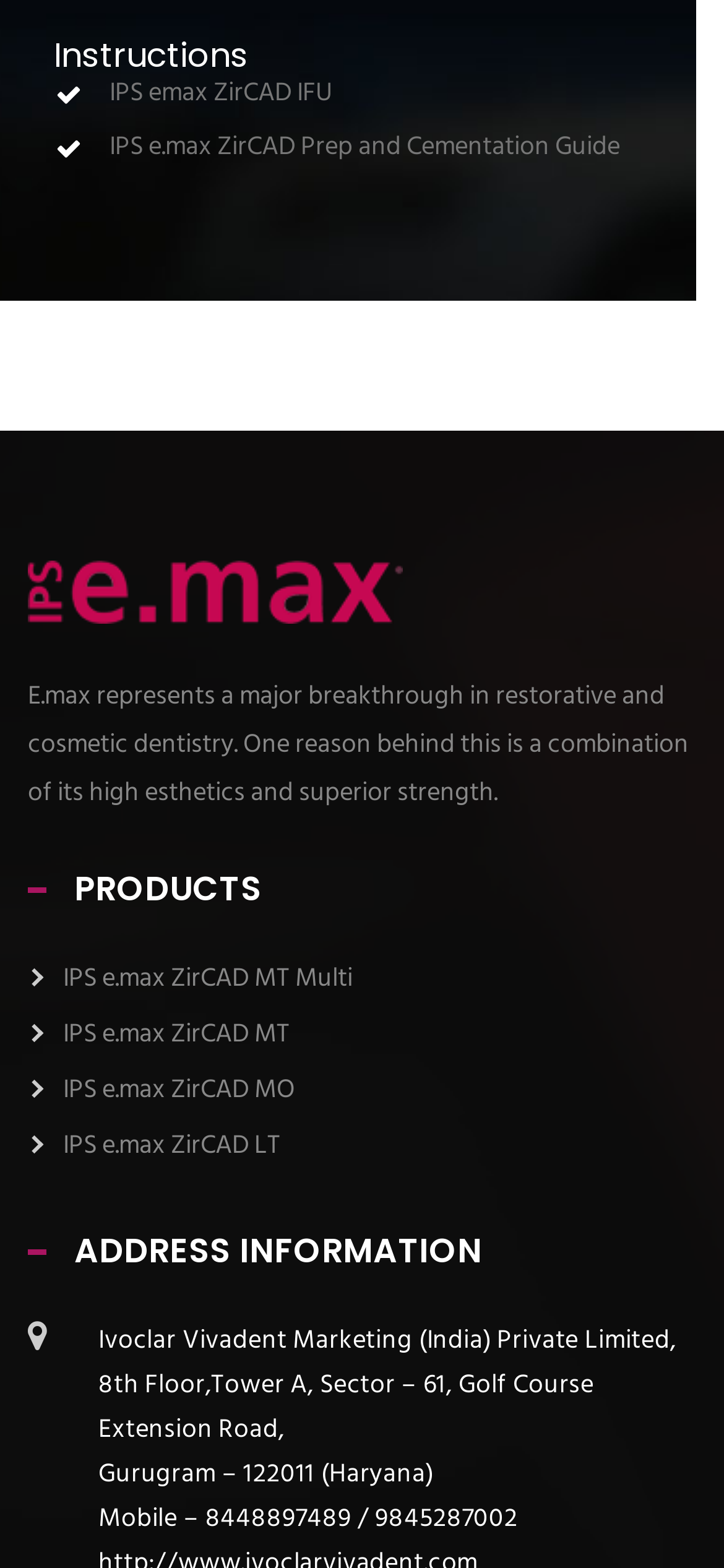Given the description of the UI element: "IPS e.max ZirCAD MT Multi", predict the bounding box coordinates in the form of [left, top, right, bottom], with each value being a float between 0 and 1.

[0.038, 0.611, 0.885, 0.646]